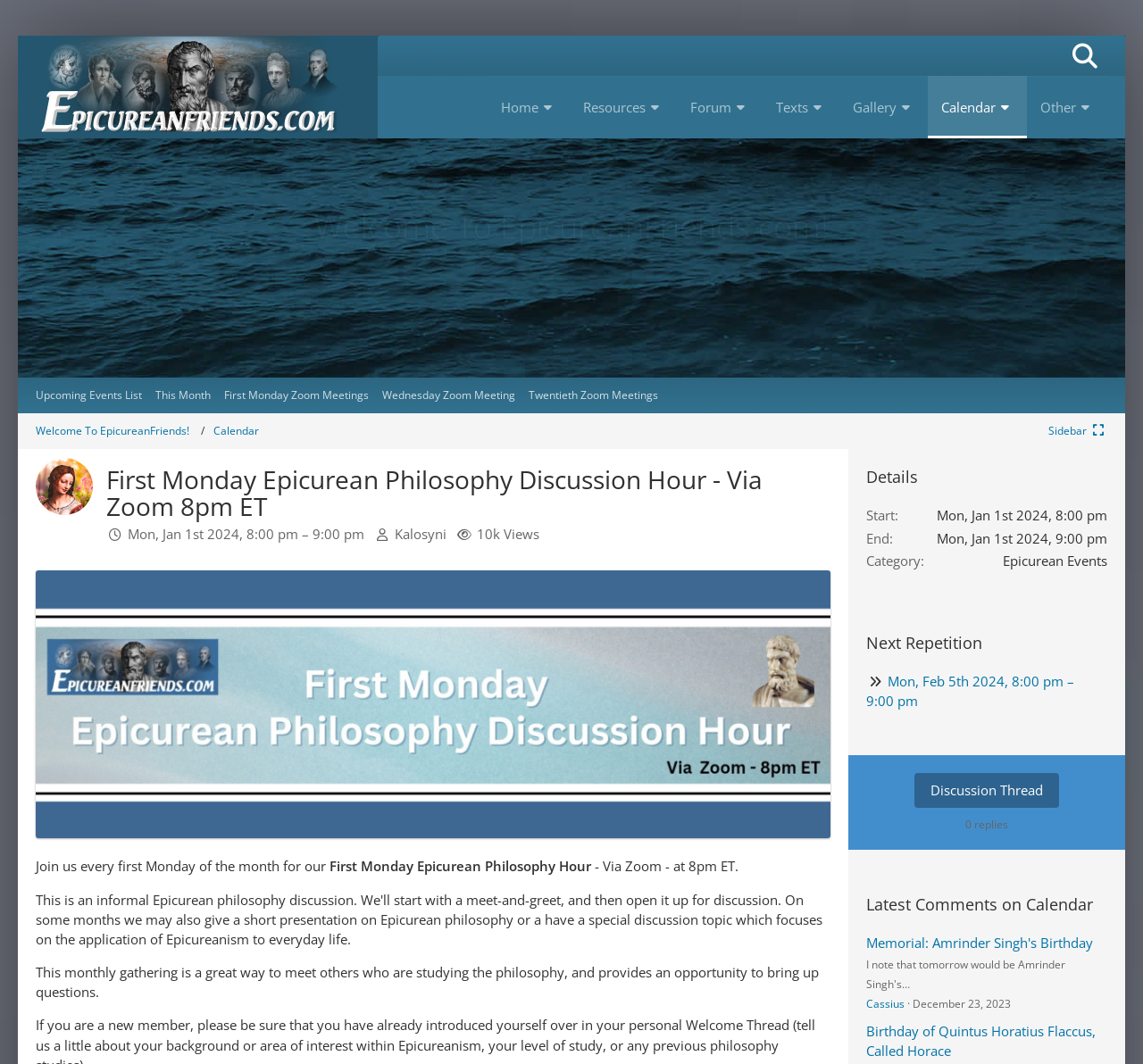Please provide a one-word or short phrase answer to the question:
At what time does the First Monday Epicurean Philosophy Discussion Hour start?

8:00 pm